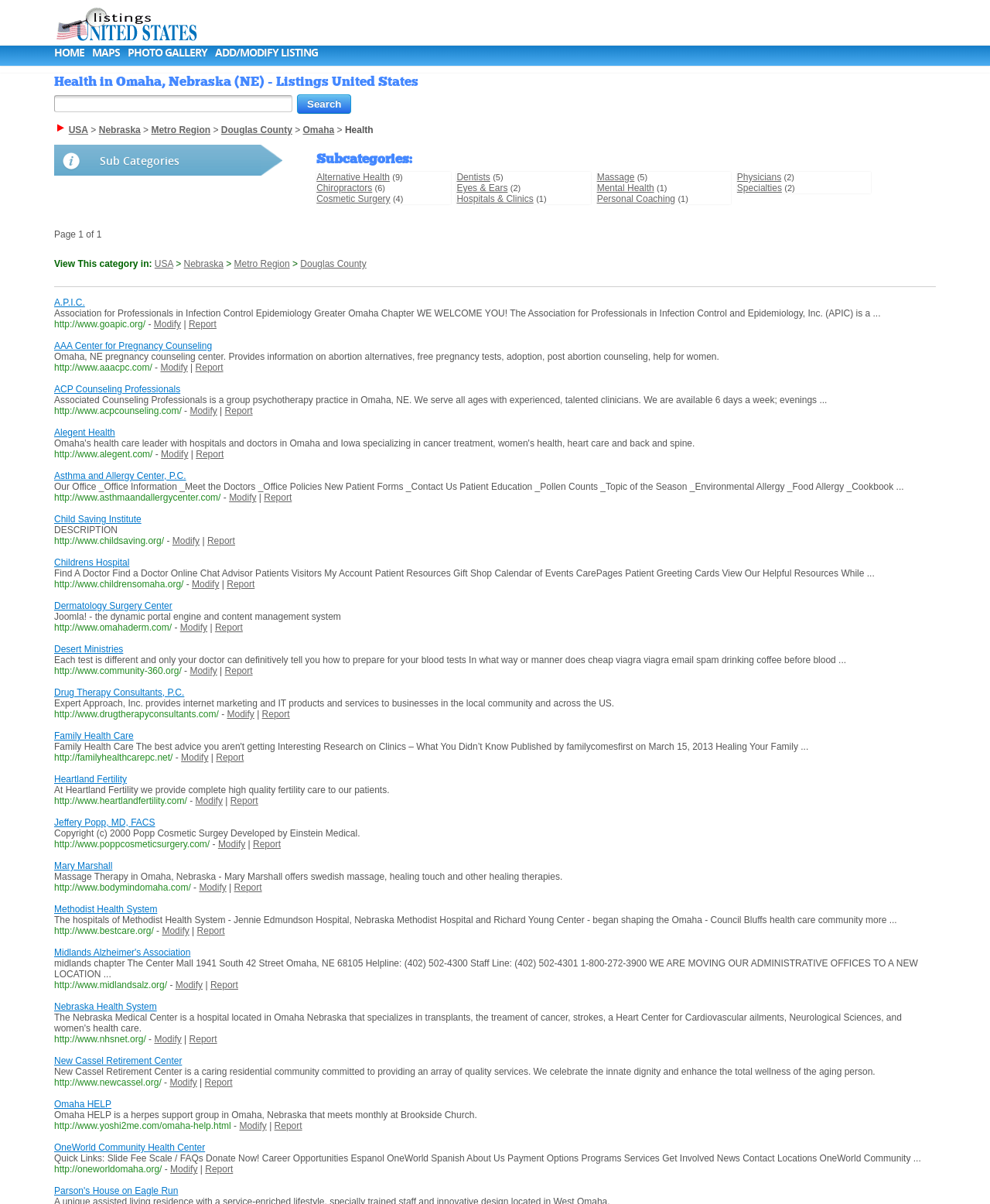Given the description of the UI element: "Mason MacRae – The Dossier", predict the bounding box coordinates in the form of [left, top, right, bottom], with each value being a float between 0 and 1.

None